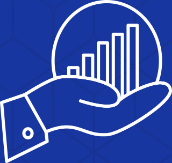What is the background color of the image?
Using the visual information, reply with a single word or short phrase.

Rich blue